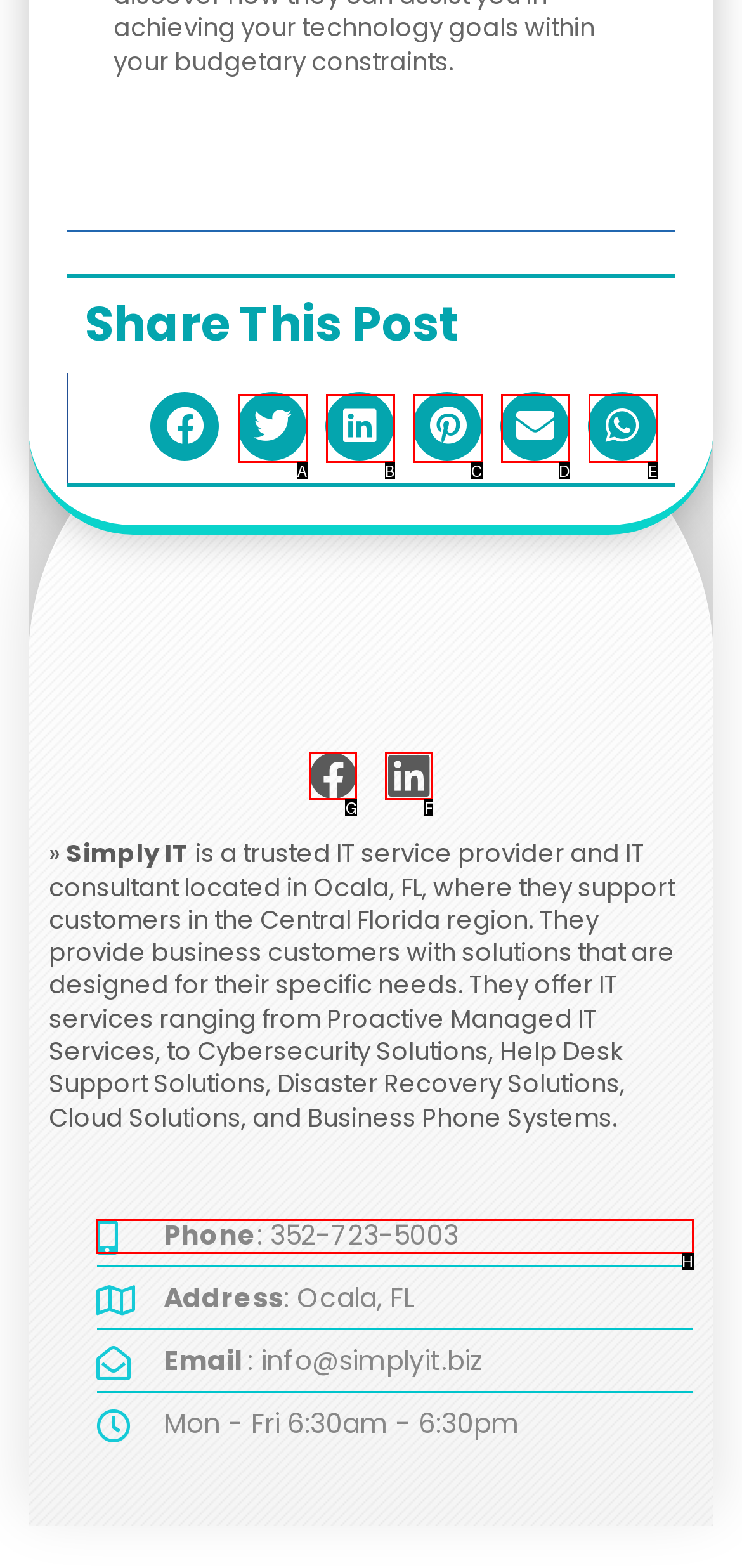Choose the HTML element that needs to be clicked for the given task: Visit Facebook page Respond by giving the letter of the chosen option.

G